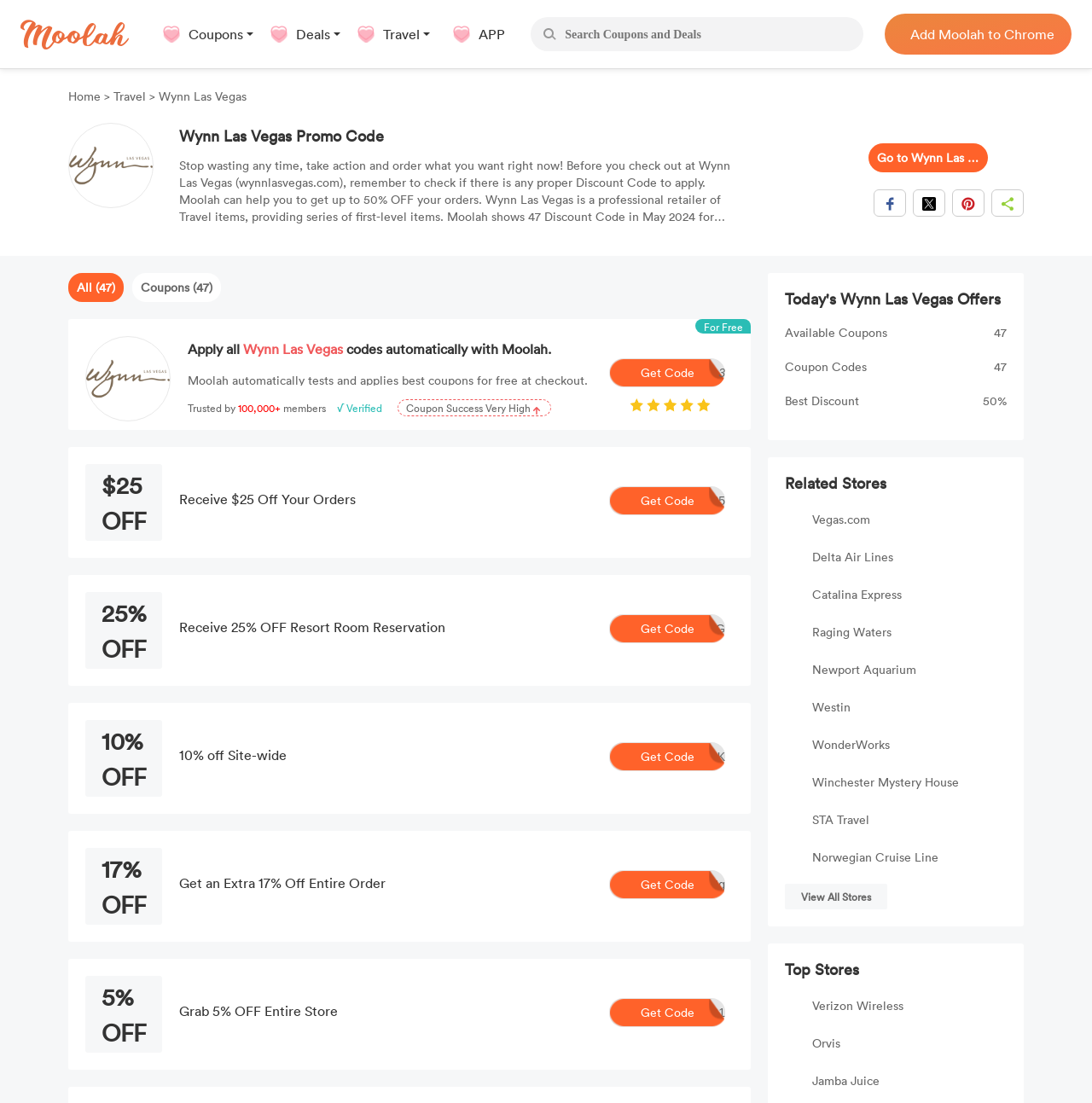What is the purpose of the search bar on the webpage?
From the screenshot, provide a brief answer in one word or phrase.

Search Coupons and Deals